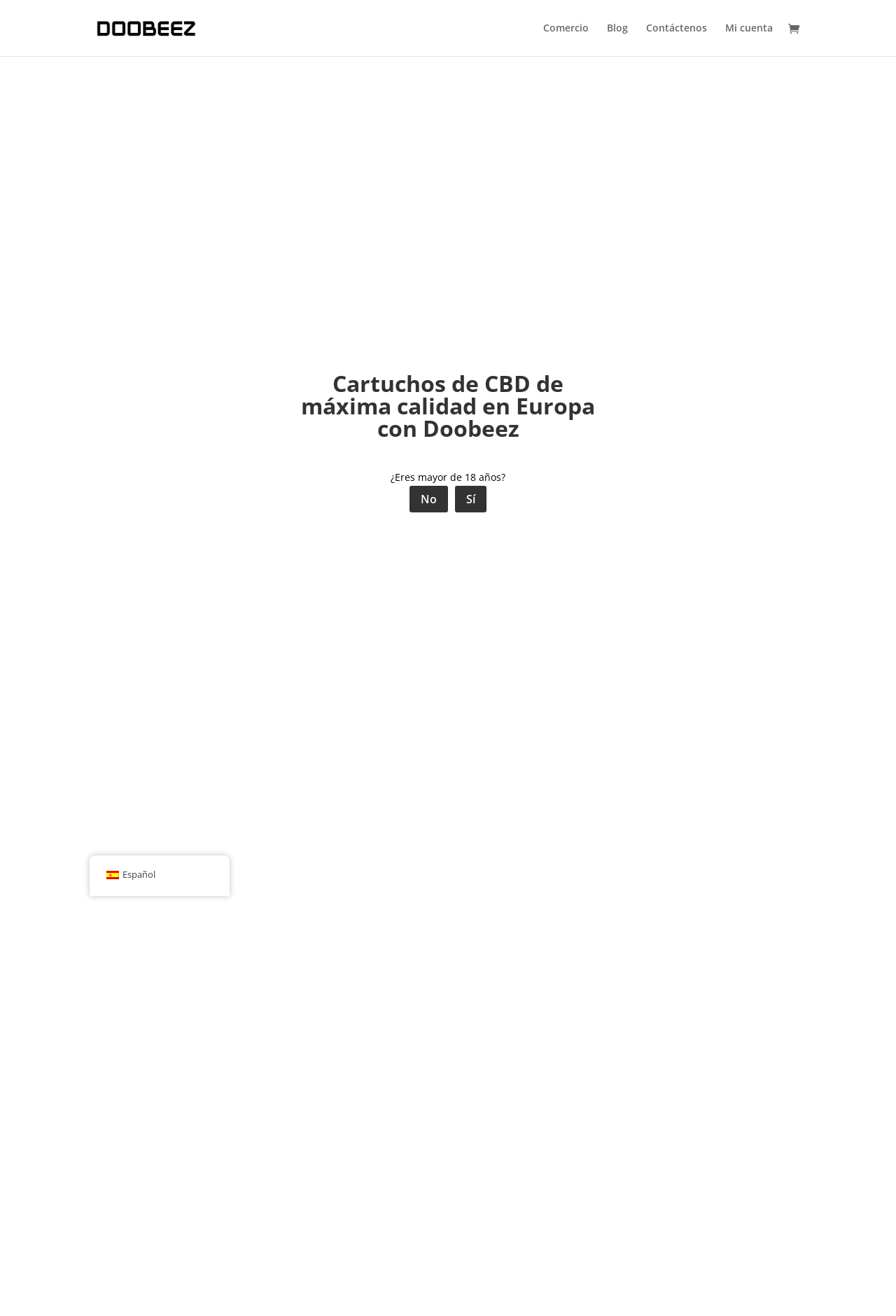Please identify the bounding box coordinates of the clickable element to fulfill the following instruction: "Explore the Cartuchos de CBD de máxima calidad en Europa con Doobeez link". The coordinates should be four float numbers between 0 and 1, i.e., [left, top, right, bottom].

[0.103, 0.015, 0.223, 0.025]